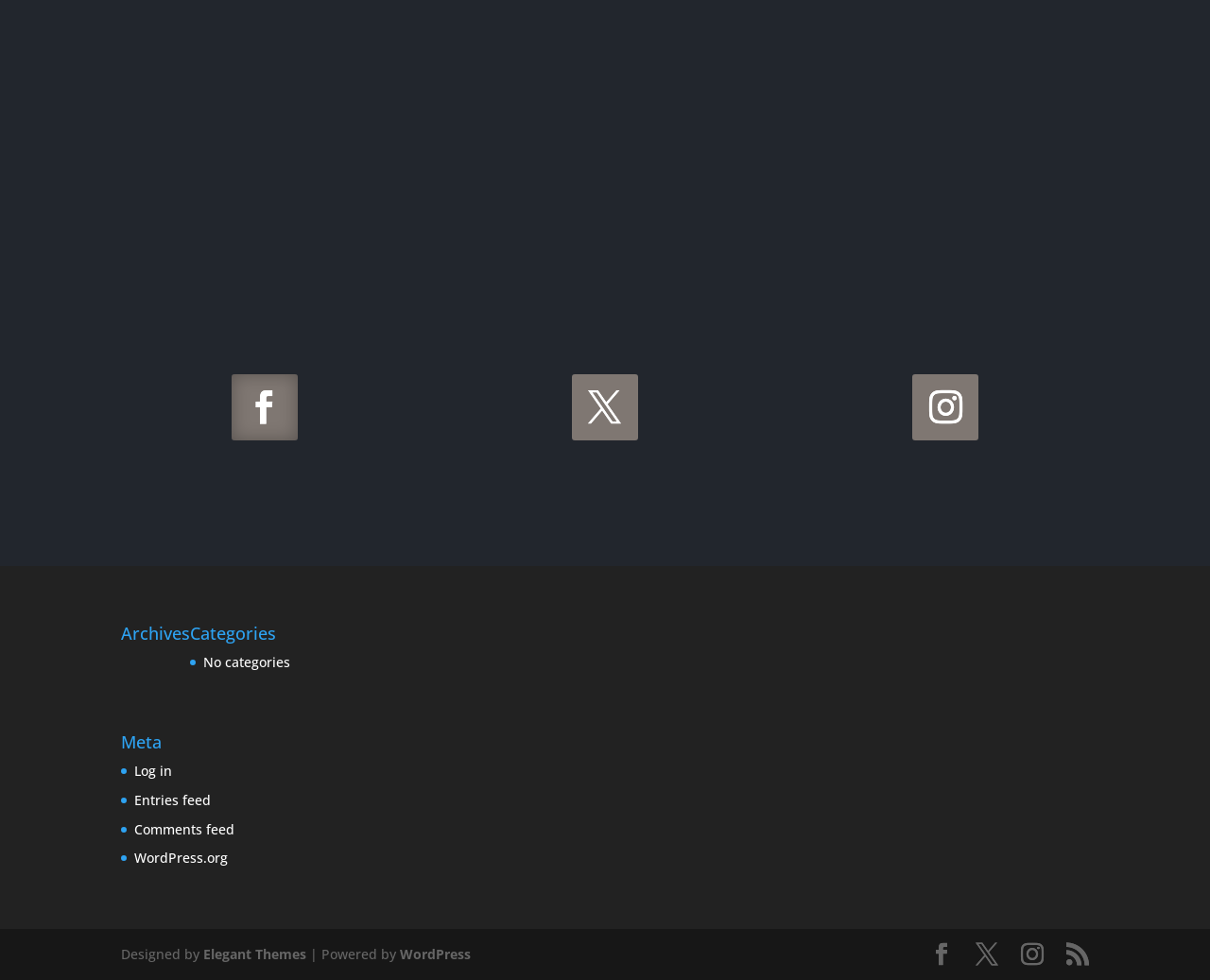Determine the bounding box coordinates for the element that should be clicked to follow this instruction: "Type in the comment box". The coordinates should be given as four float numbers between 0 and 1, in the format [left, top, right, bottom].

None